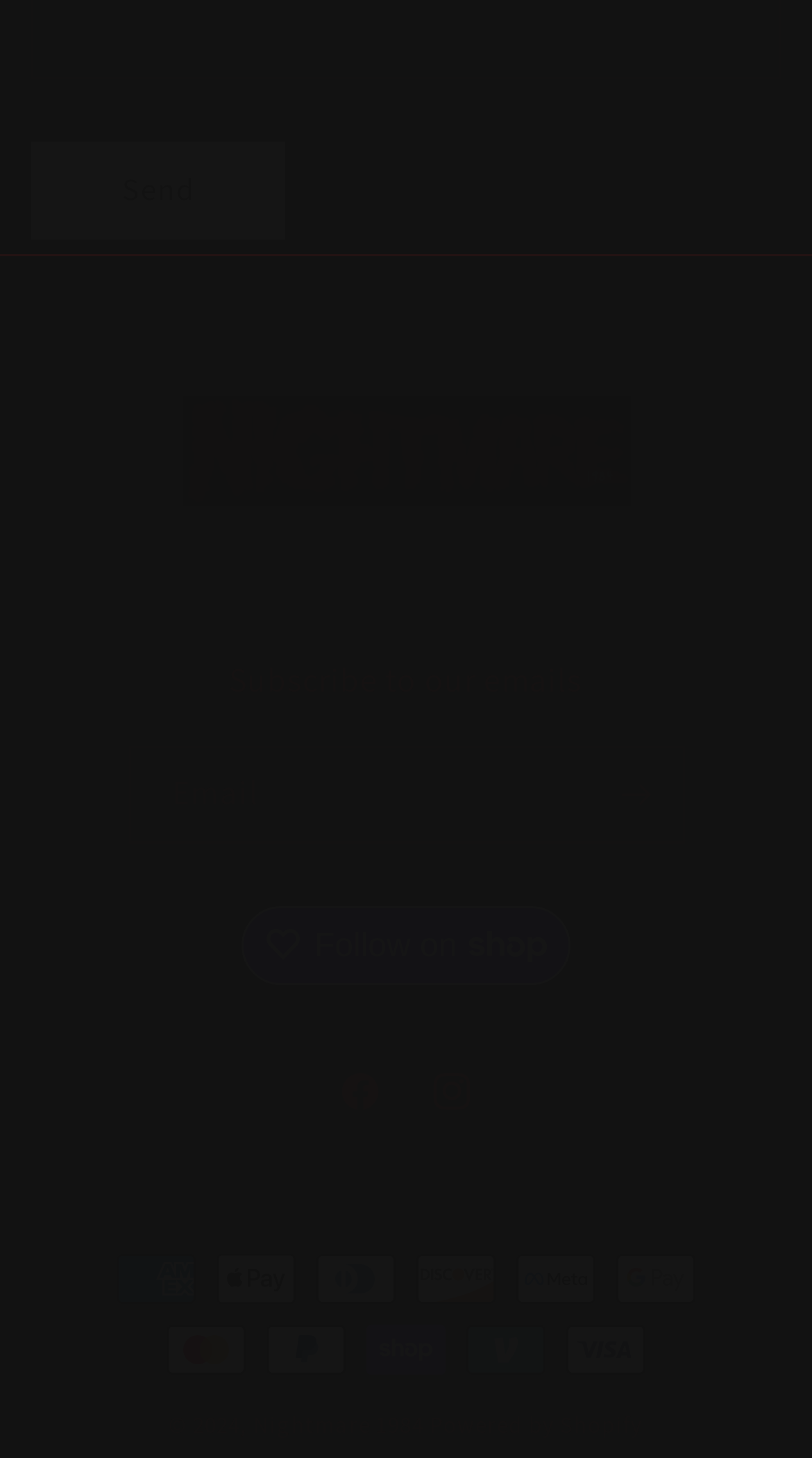Please identify the bounding box coordinates of the clickable area that will fulfill the following instruction: "Visit Facebook page". The coordinates should be in the format of four float numbers between 0 and 1, i.e., [left, top, right, bottom].

[0.387, 0.376, 0.5, 0.439]